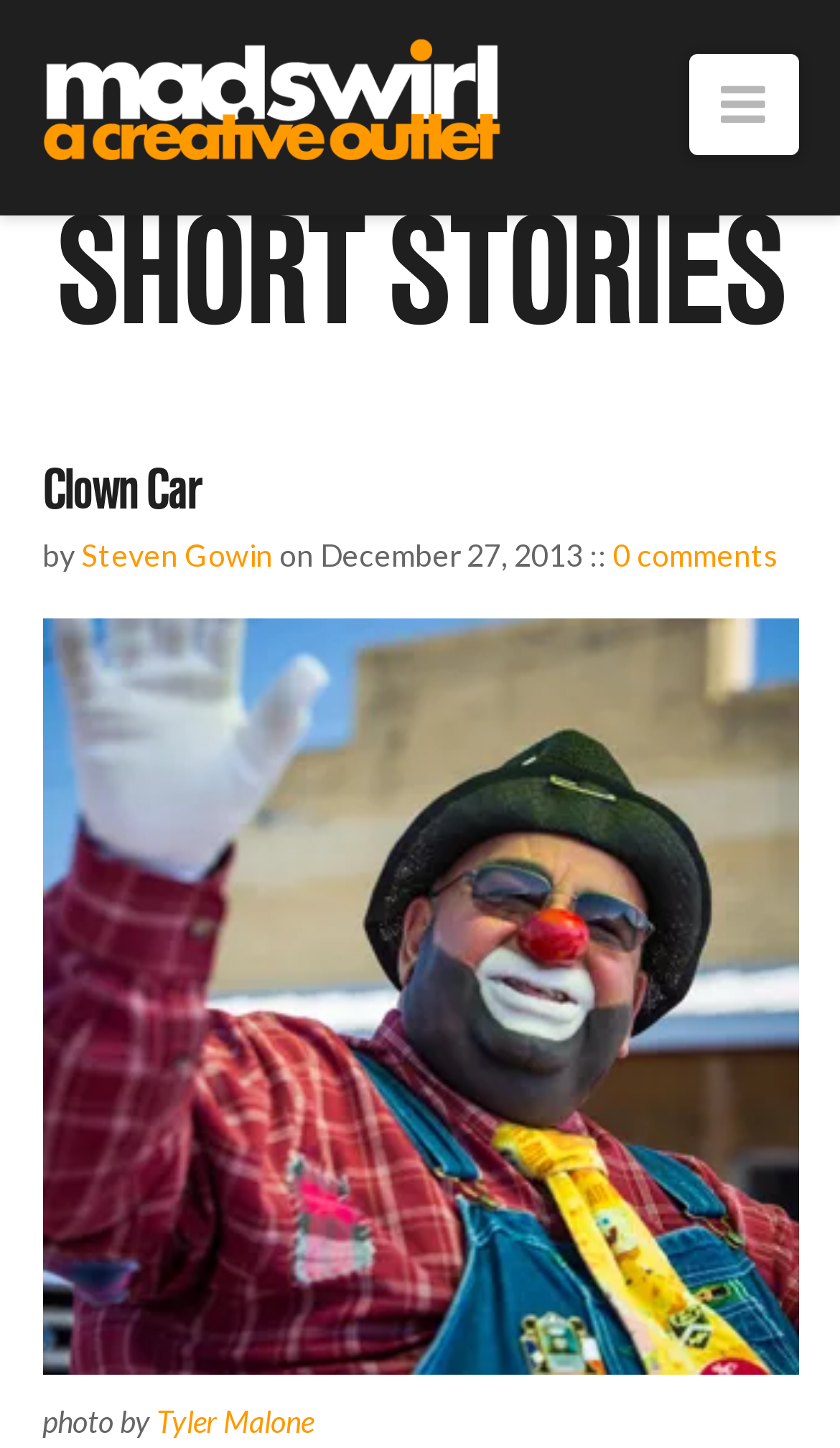Who took the photo?
Please provide a single word or phrase based on the screenshot.

Tyler Malone